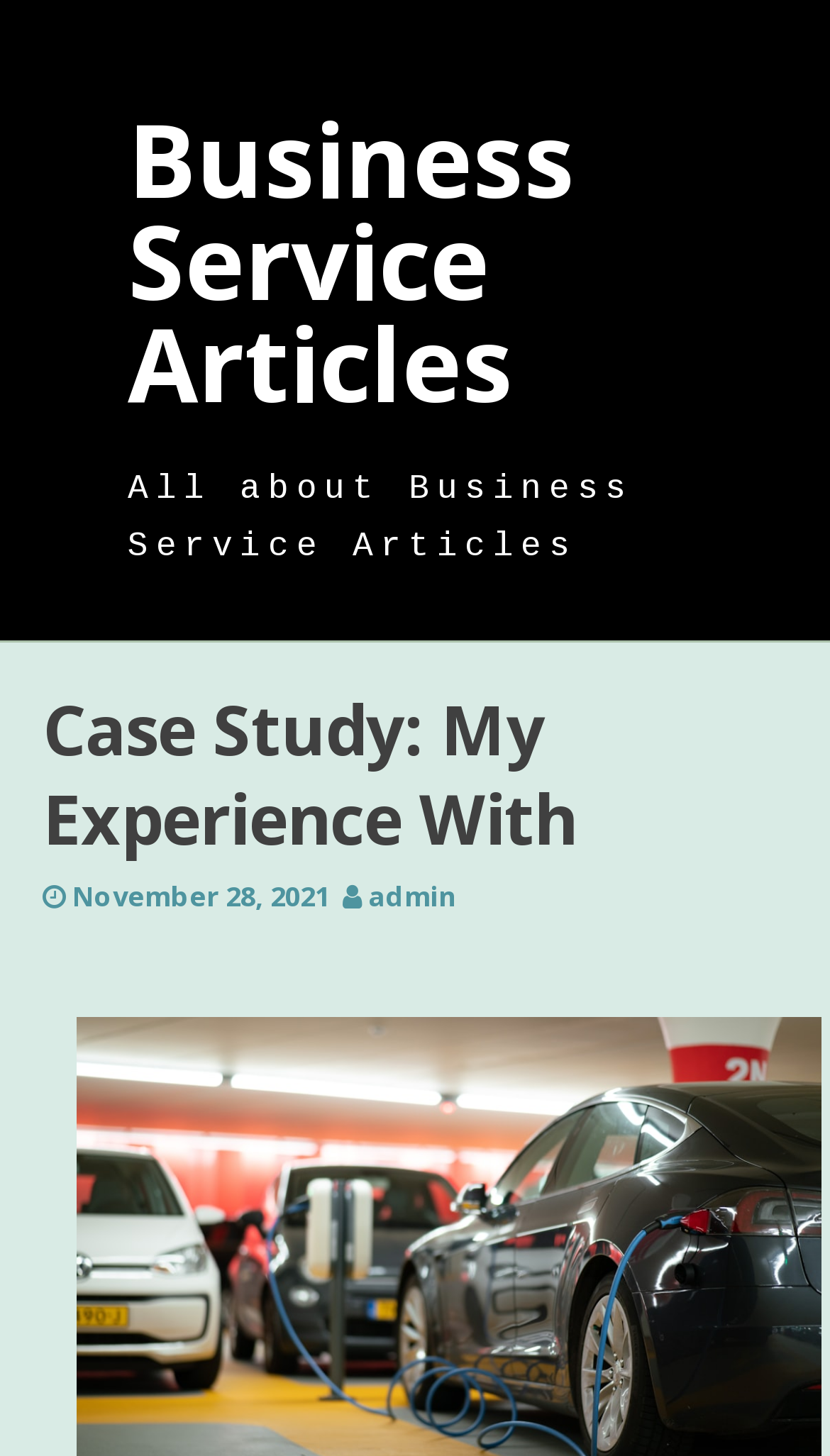How many sections are there in the article?
Based on the image, provide a one-word or brief-phrase response.

2